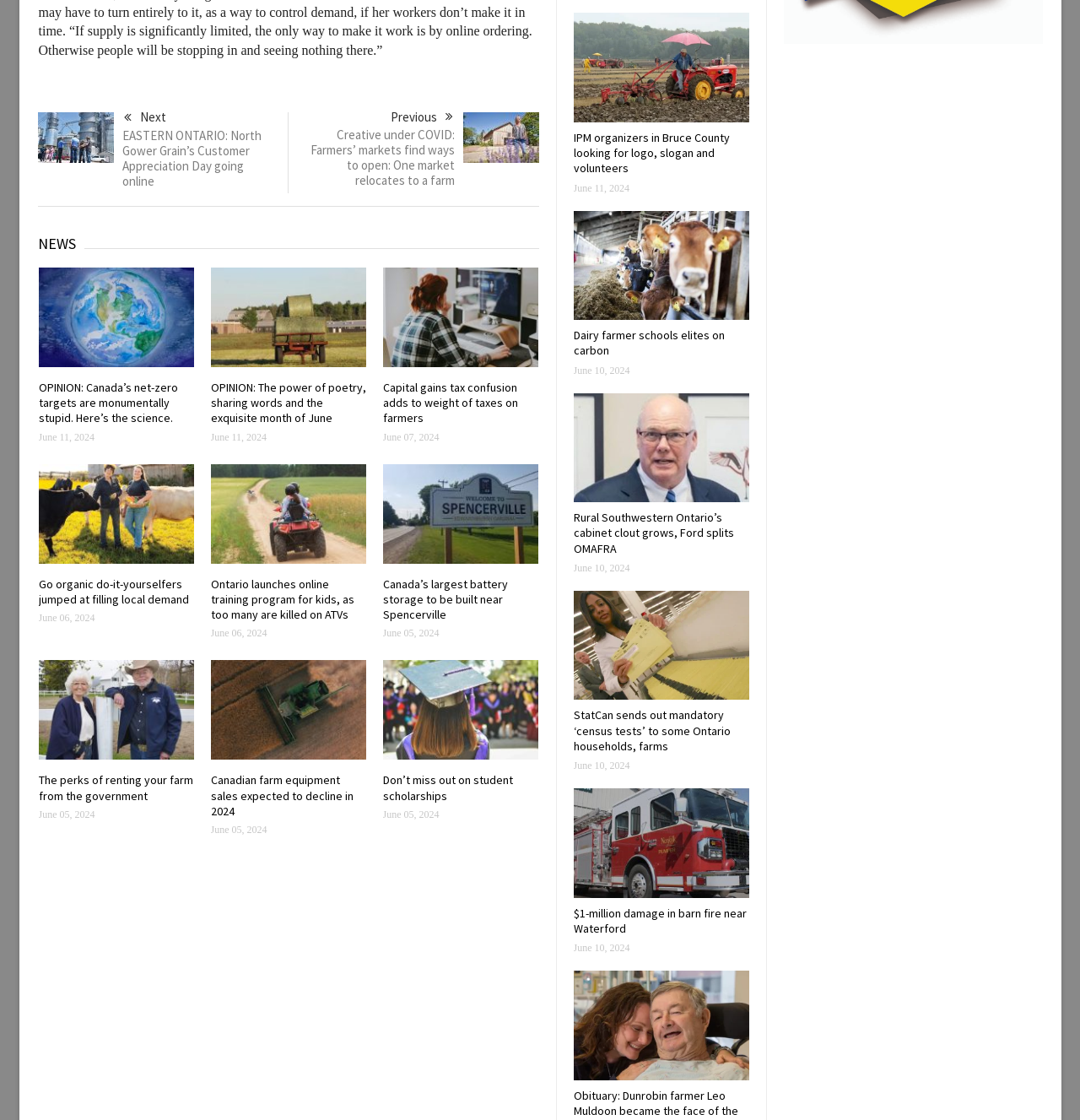Answer the following inquiry with a single word or phrase:
What is the date of the news article 'EASTERN ONTARIO: North Gower Grain’s Customer Appreciation Day going online'?

June 11, 2024